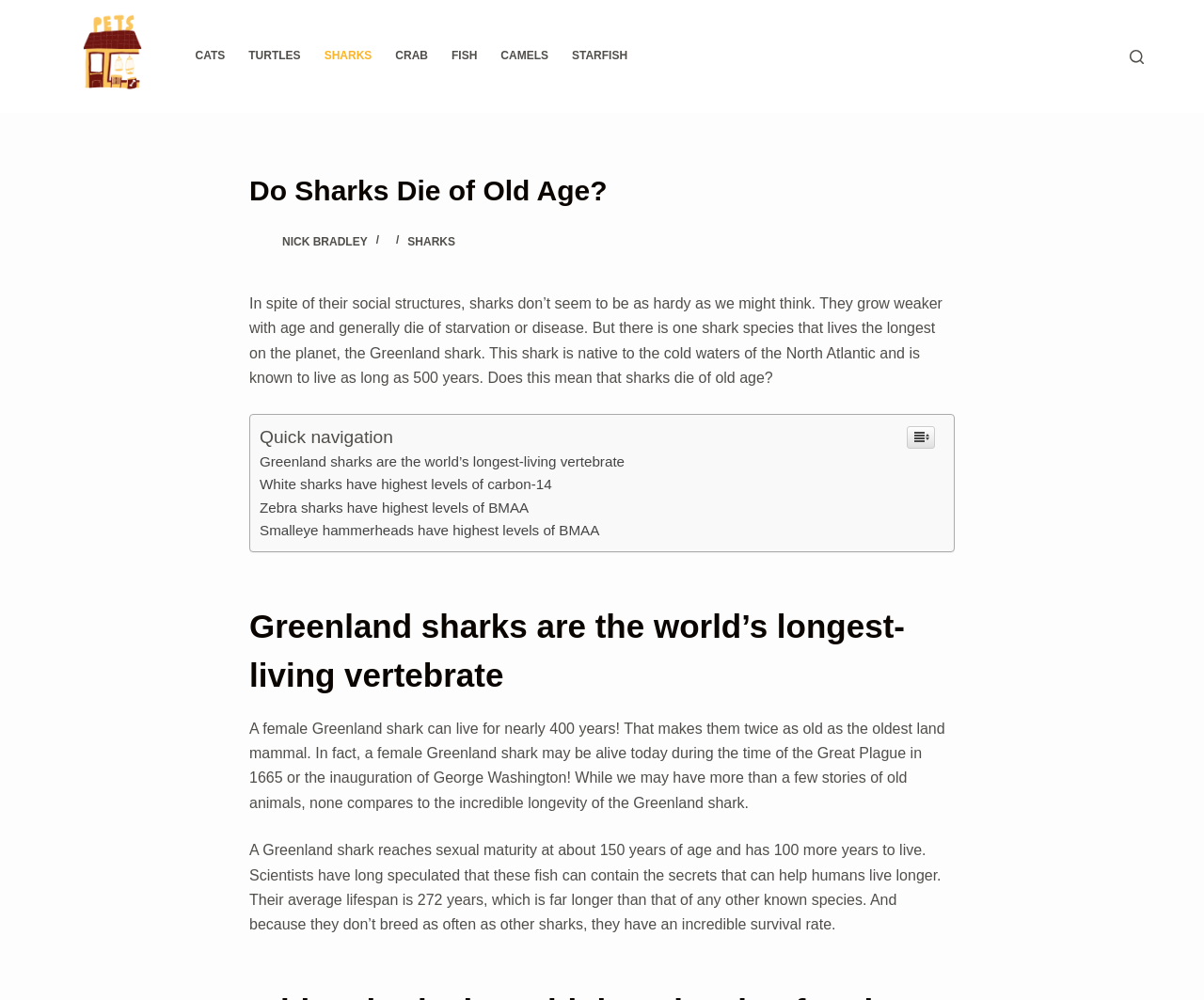Please determine the bounding box coordinates of the area that needs to be clicked to complete this task: 'Click on the 'SHARKS' link in the header menu'. The coordinates must be four float numbers between 0 and 1, formatted as [left, top, right, bottom].

[0.259, 0.0, 0.319, 0.113]